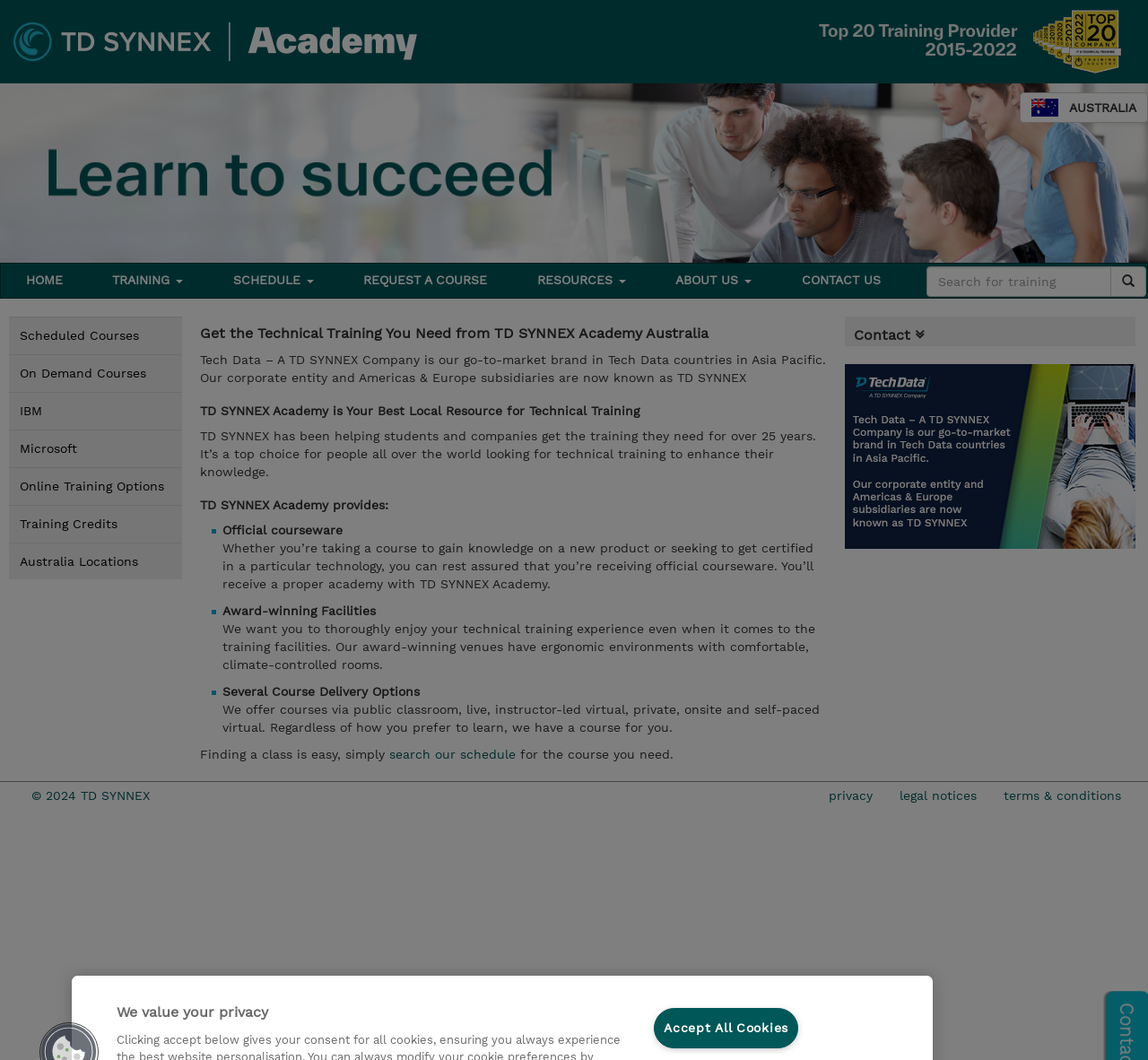What is the bounding box coordinate of the search textbox?
Provide a short answer using one word or a brief phrase based on the image.

[0.807, 0.251, 0.968, 0.28]